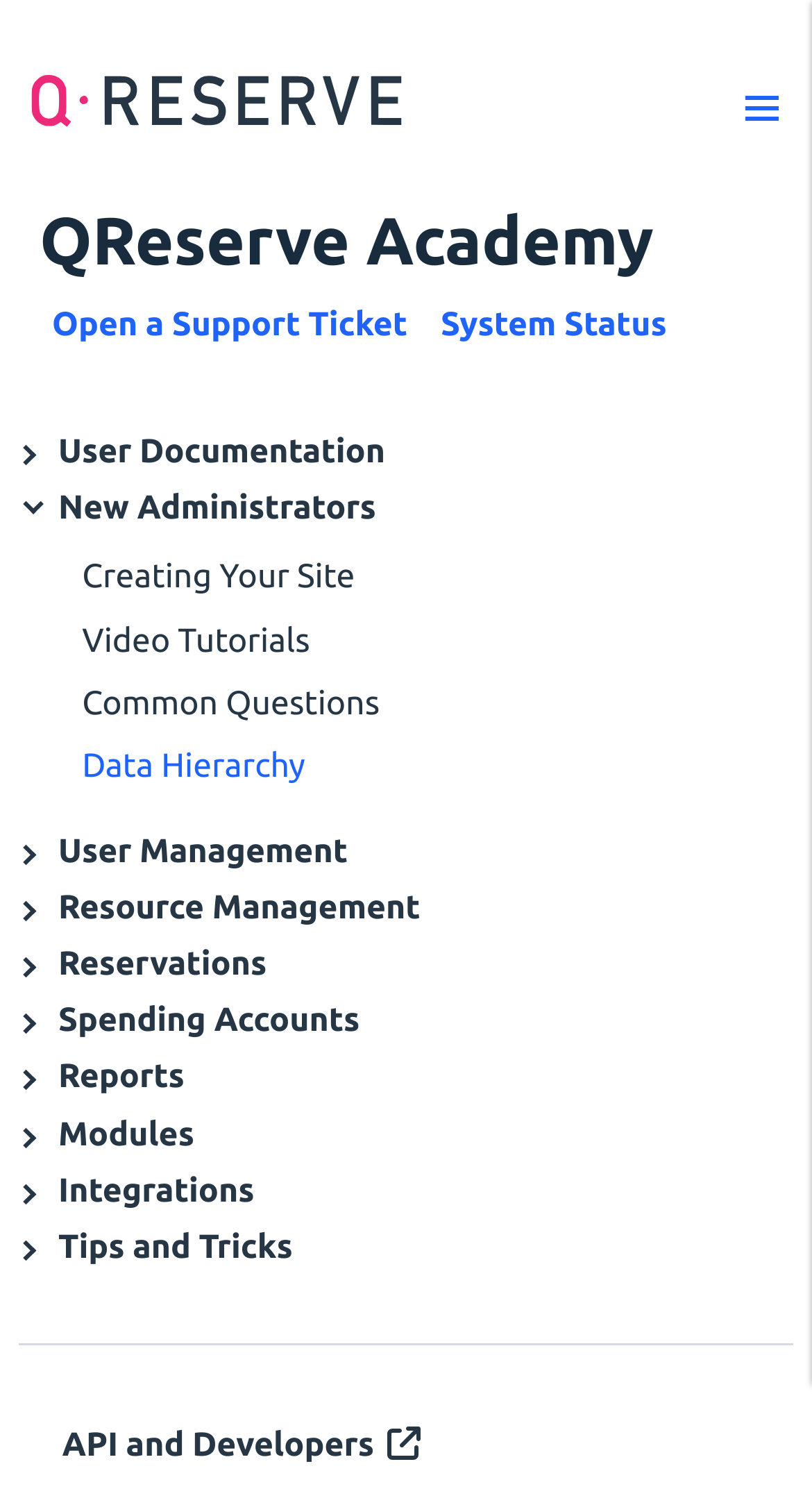What is the last item in the accordion list?
Using the image as a reference, answer with just one word or a short phrase.

Tips and Tricks